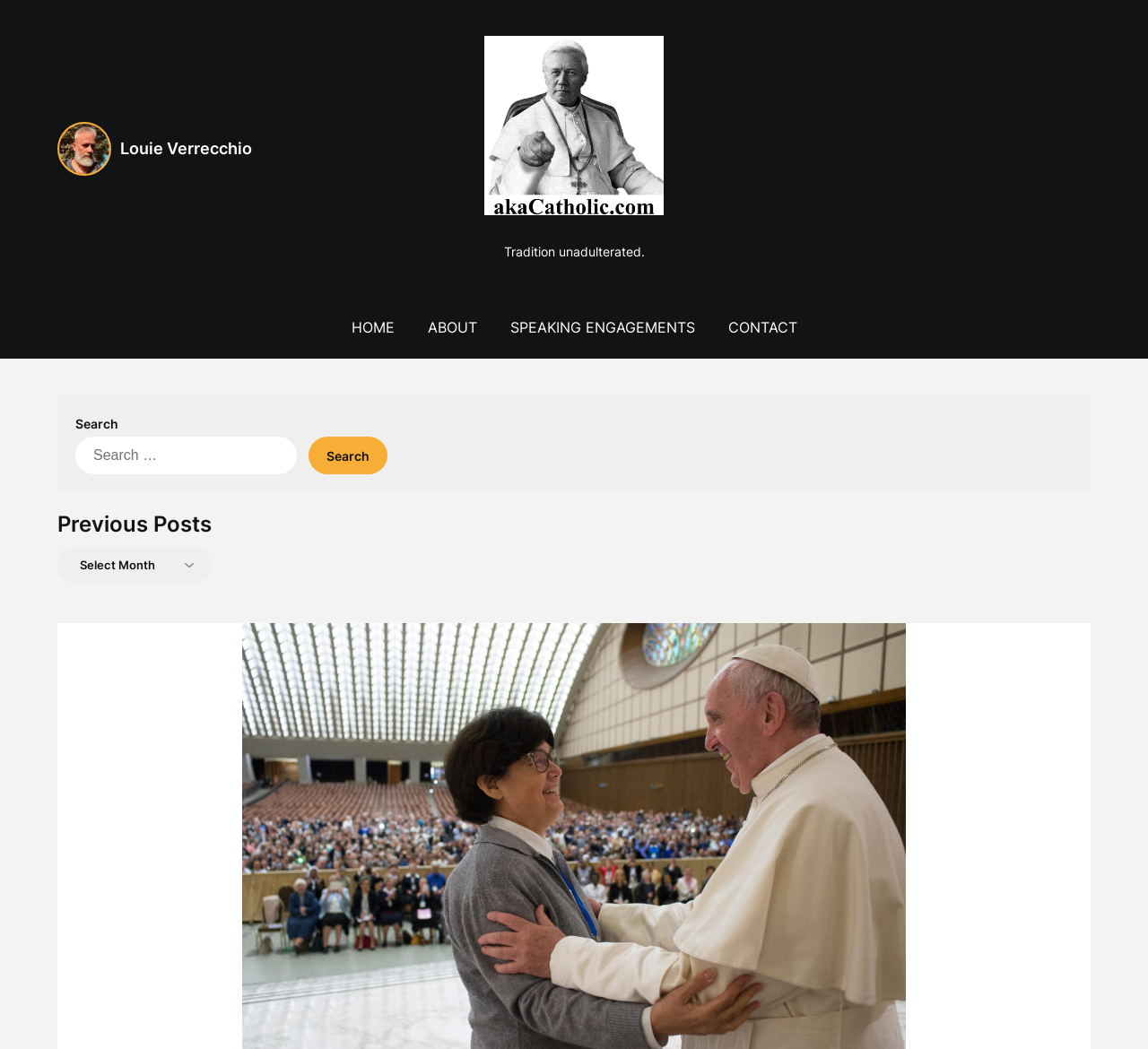Determine the bounding box coordinates (top-left x, top-left y, bottom-right x, bottom-right y) of the UI element described in the following text: parent_node: Tradition unadulterated.

[0.422, 0.034, 0.578, 0.21]